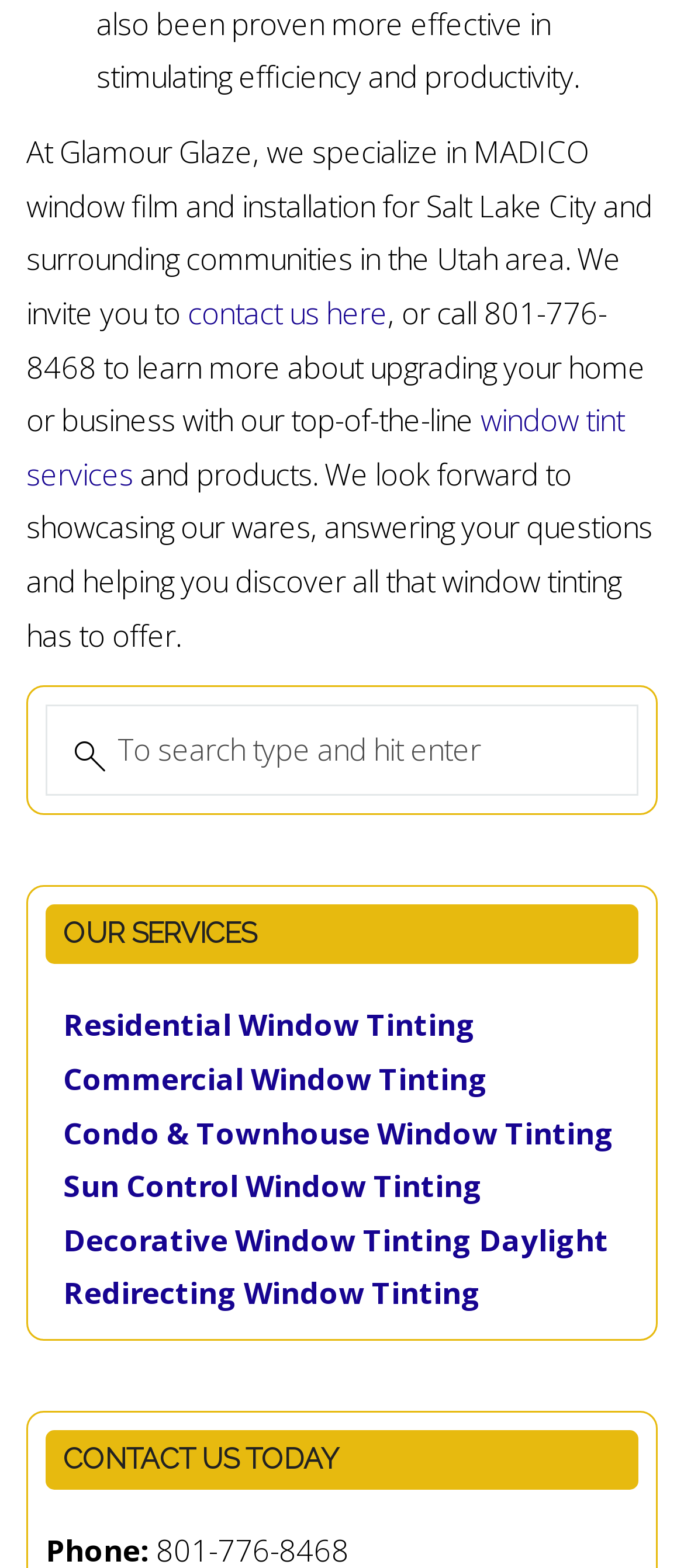Locate the bounding box coordinates of the region to be clicked to comply with the following instruction: "learn more about window tint services". The coordinates must be four float numbers between 0 and 1, in the form [left, top, right, bottom].

[0.038, 0.255, 0.913, 0.315]